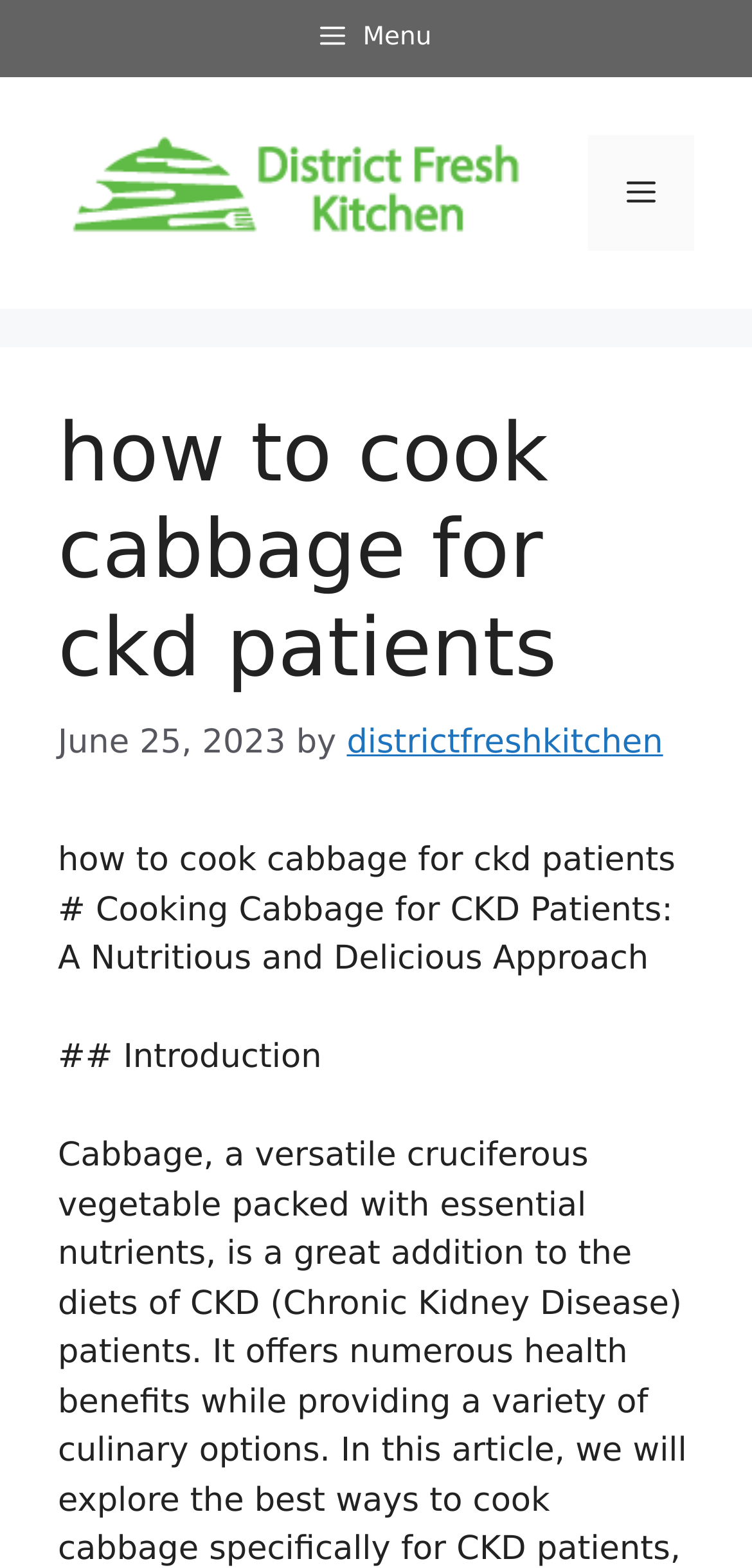Provide a one-word or short-phrase answer to the question:
Is there a menu button on the webpage?

Yes